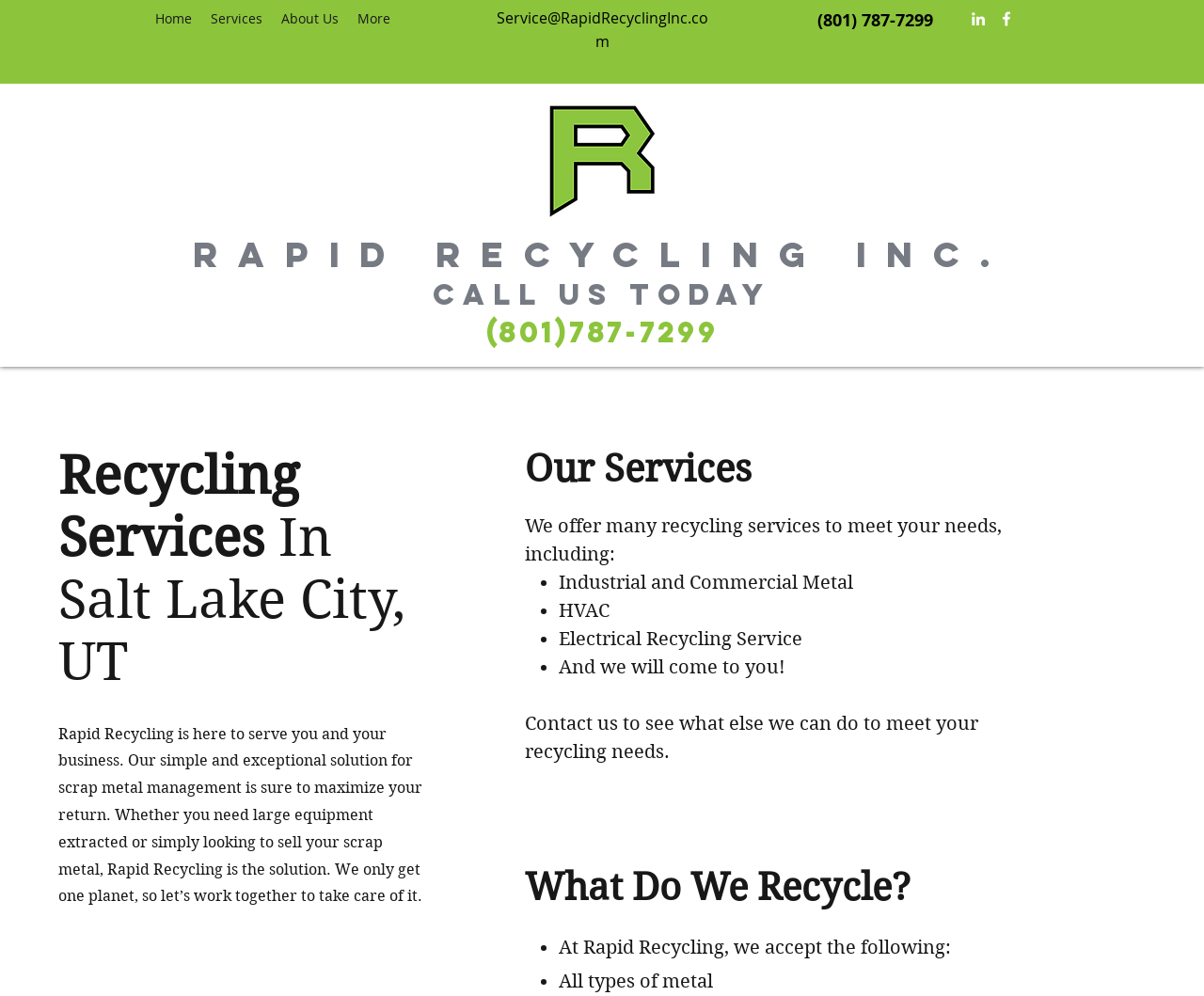Determine the bounding box coordinates of the target area to click to execute the following instruction: "Click the 'Logo_Only-01.png' image."

[0.45, 0.101, 0.551, 0.222]